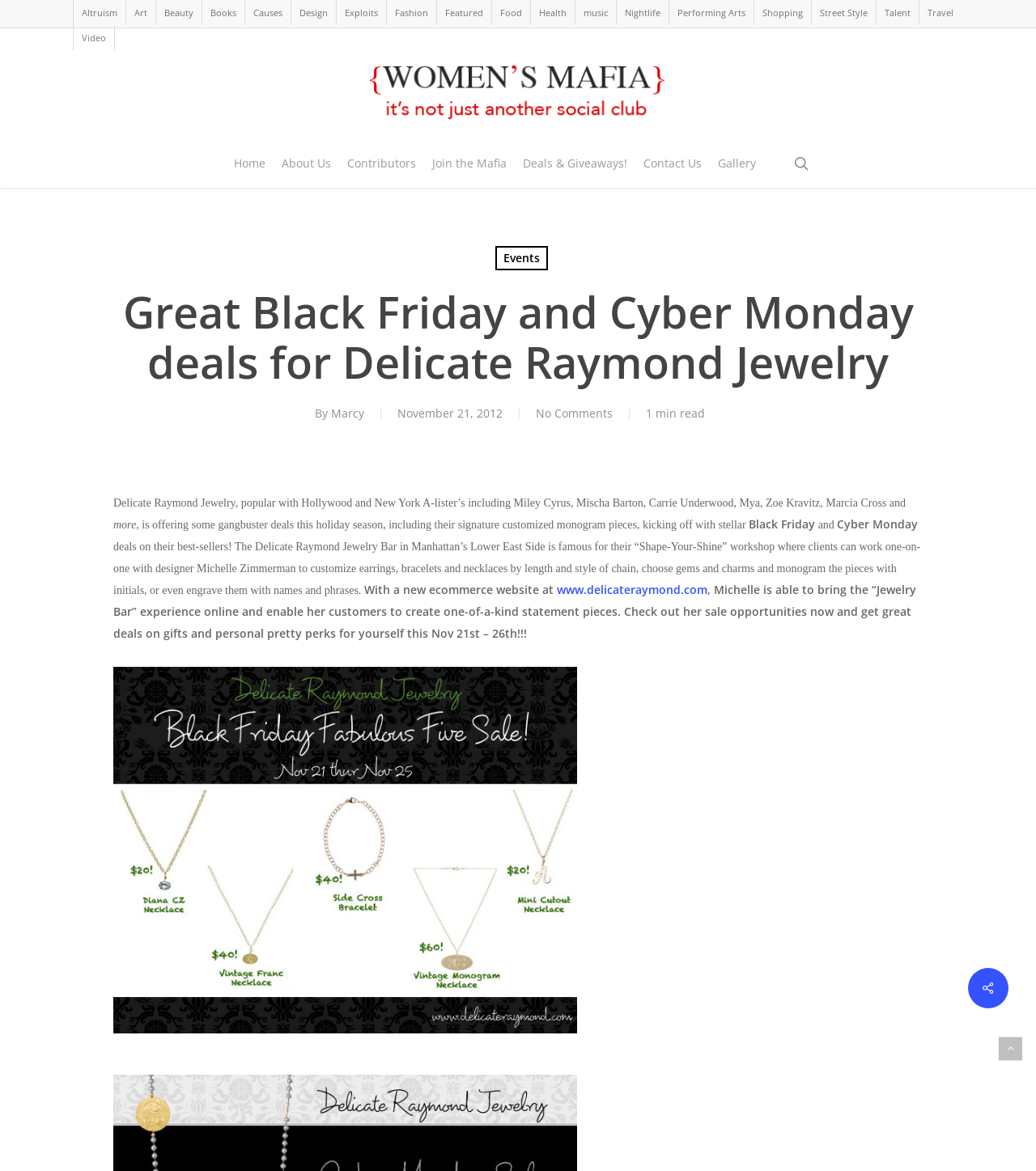What is the name of the designer who works with clients to customize jewelry?
Please provide a single word or phrase based on the screenshot.

Michelle Zimmerman